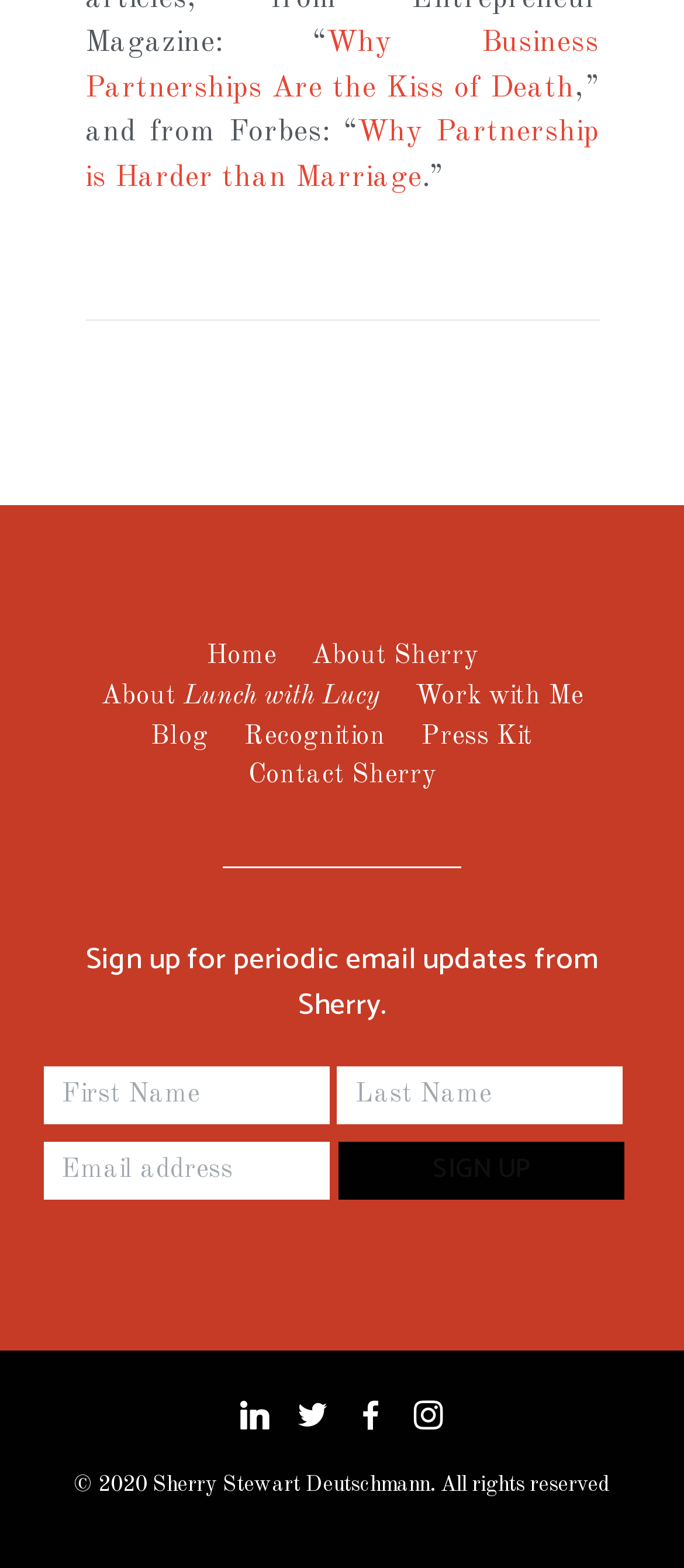What is the name of the person mentioned in the webpage?
Using the details shown in the screenshot, provide a comprehensive answer to the question.

I found the name 'Sherry Stewart Deutschmann' in the copyright text at the bottom of the webpage, which suggests that she is the owner or creator of the webpage.